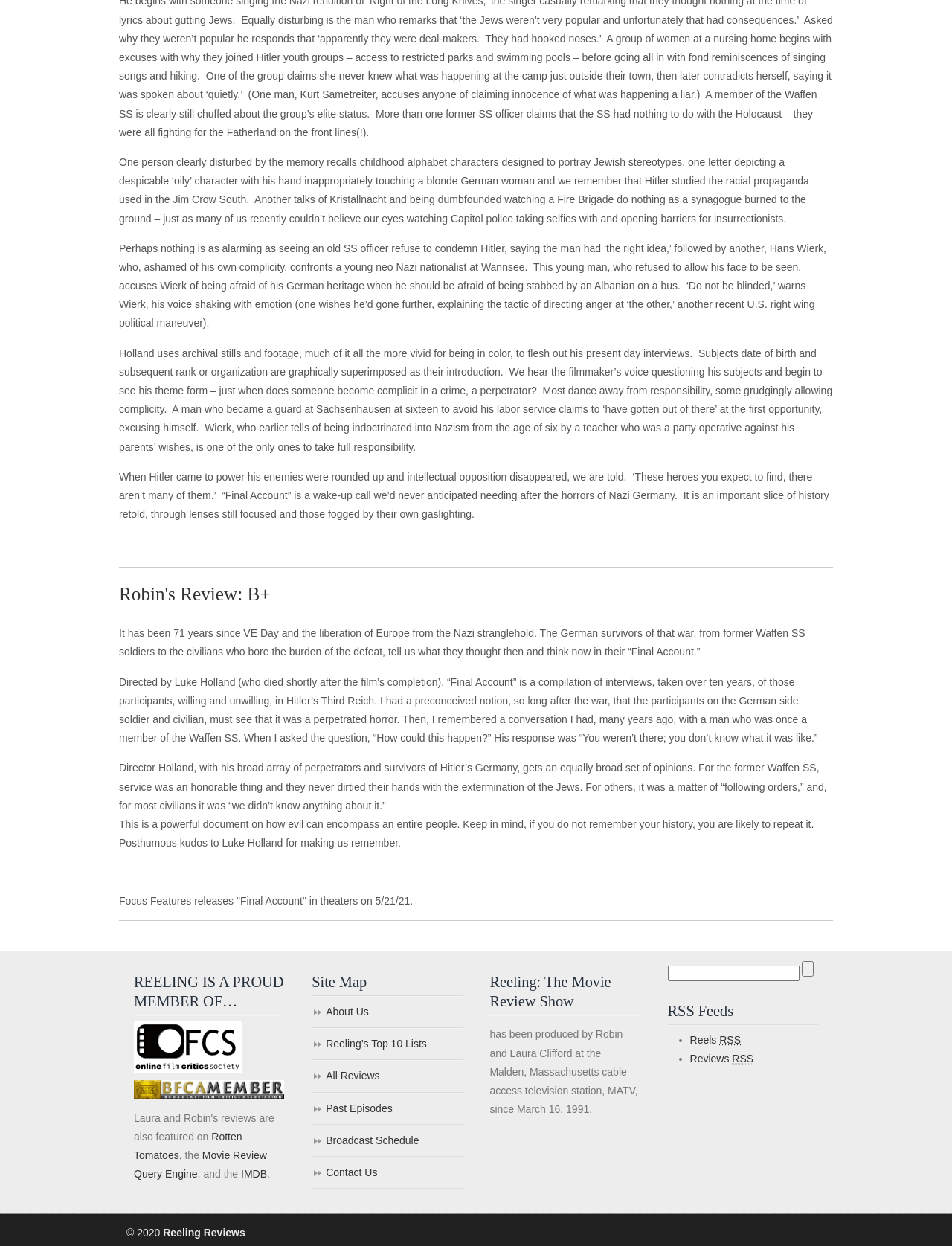Please find the bounding box coordinates of the element's region to be clicked to carry out this instruction: "Check the Broadcast Schedule".

[0.327, 0.903, 0.486, 0.929]